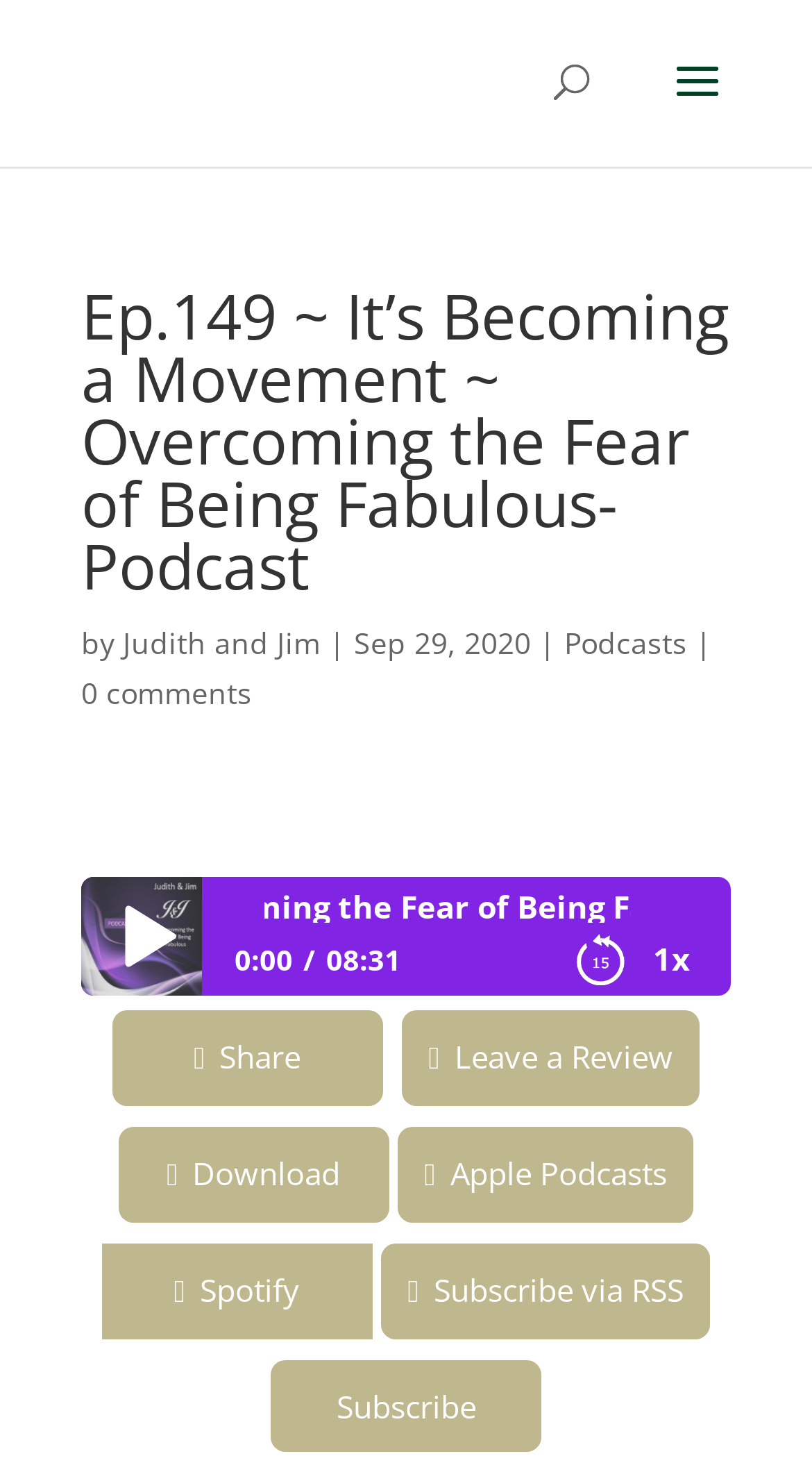What are the available platforms to listen to the podcast?
Please provide a comprehensive answer to the question based on the webpage screenshot.

I found the available platforms to listen to the podcast by looking at the link elements with the text 'Apple Podcasts', 'Spotify', and 'Subscribe via RSS' which are children of the root element and are located near the bottom of the webpage.